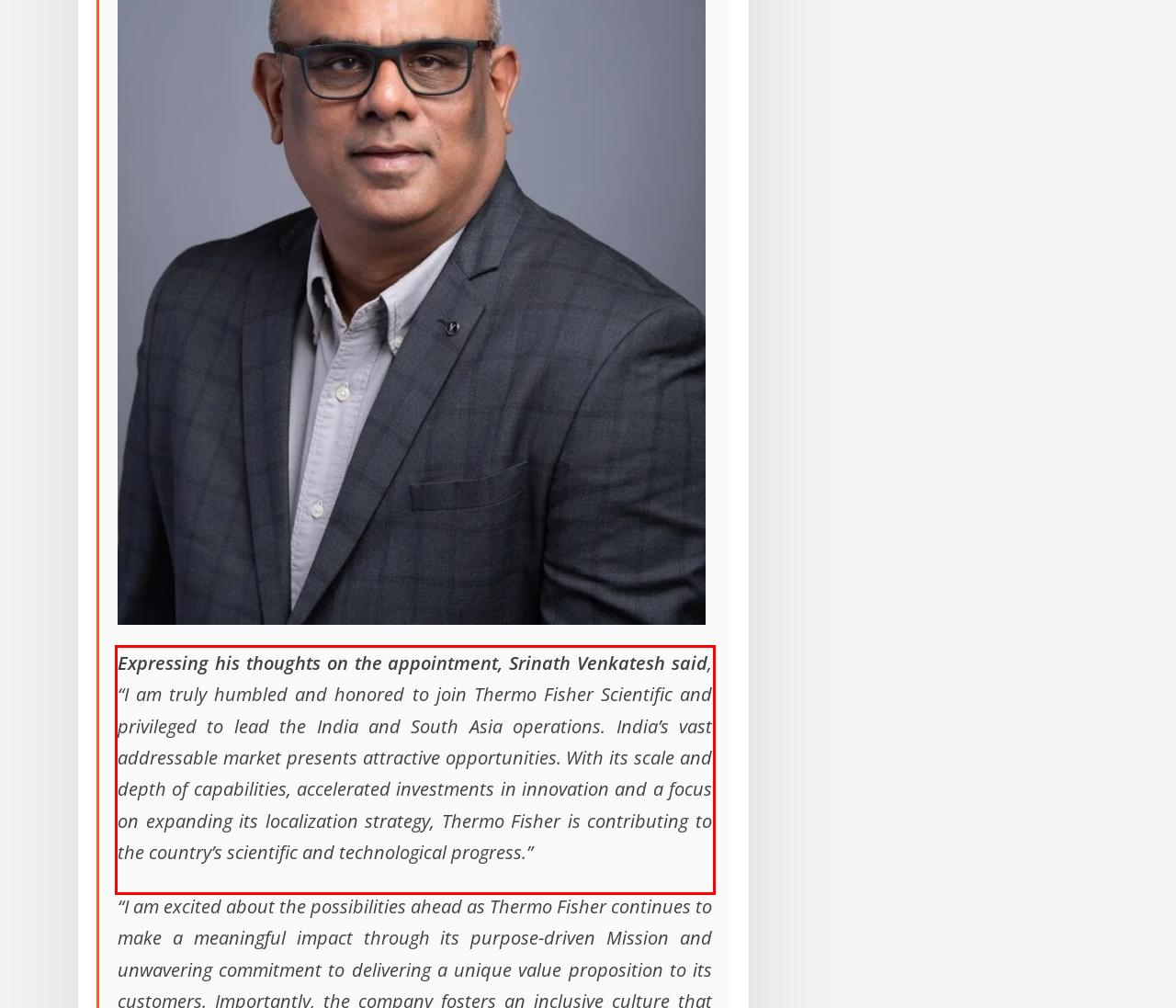You have a screenshot of a webpage with a red bounding box. Use OCR to generate the text contained within this red rectangle.

Expressing his thoughts on the appointment, Srinath Venkatesh said, “I am truly humbled and honored to join Thermo Fisher Scientific and privileged to lead the India and South Asia operations. India’s vast addressable market presents attractive opportunities. With its scale and depth of capabilities, accelerated investments in innovation and a focus on expanding its localization strategy, Thermo Fisher is contributing to the country’s scientific and technological progress.”